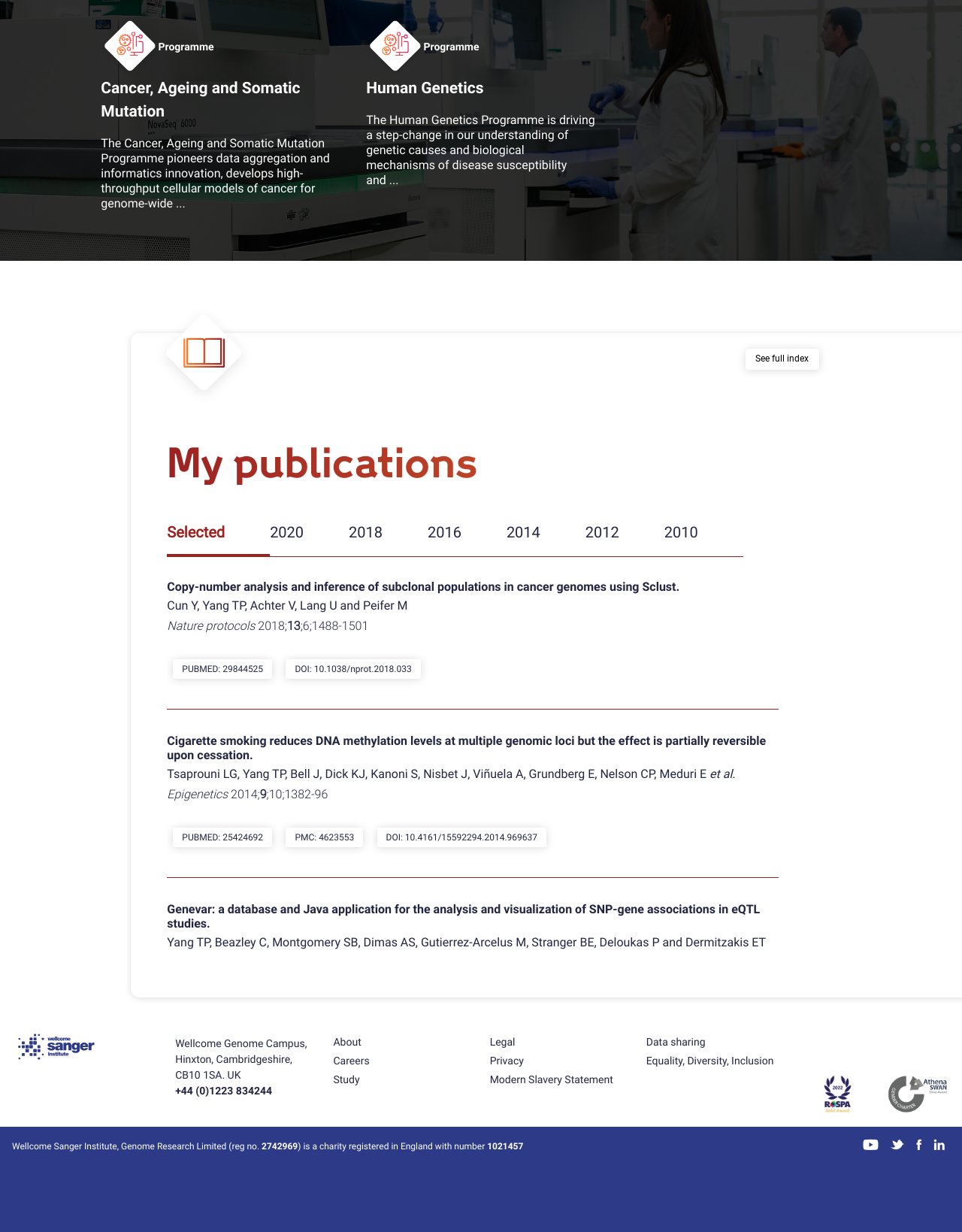What is the location of the Wellcome Genome Campus?
Look at the screenshot and give a one-word or phrase answer.

Hinxton, Cambridgeshire